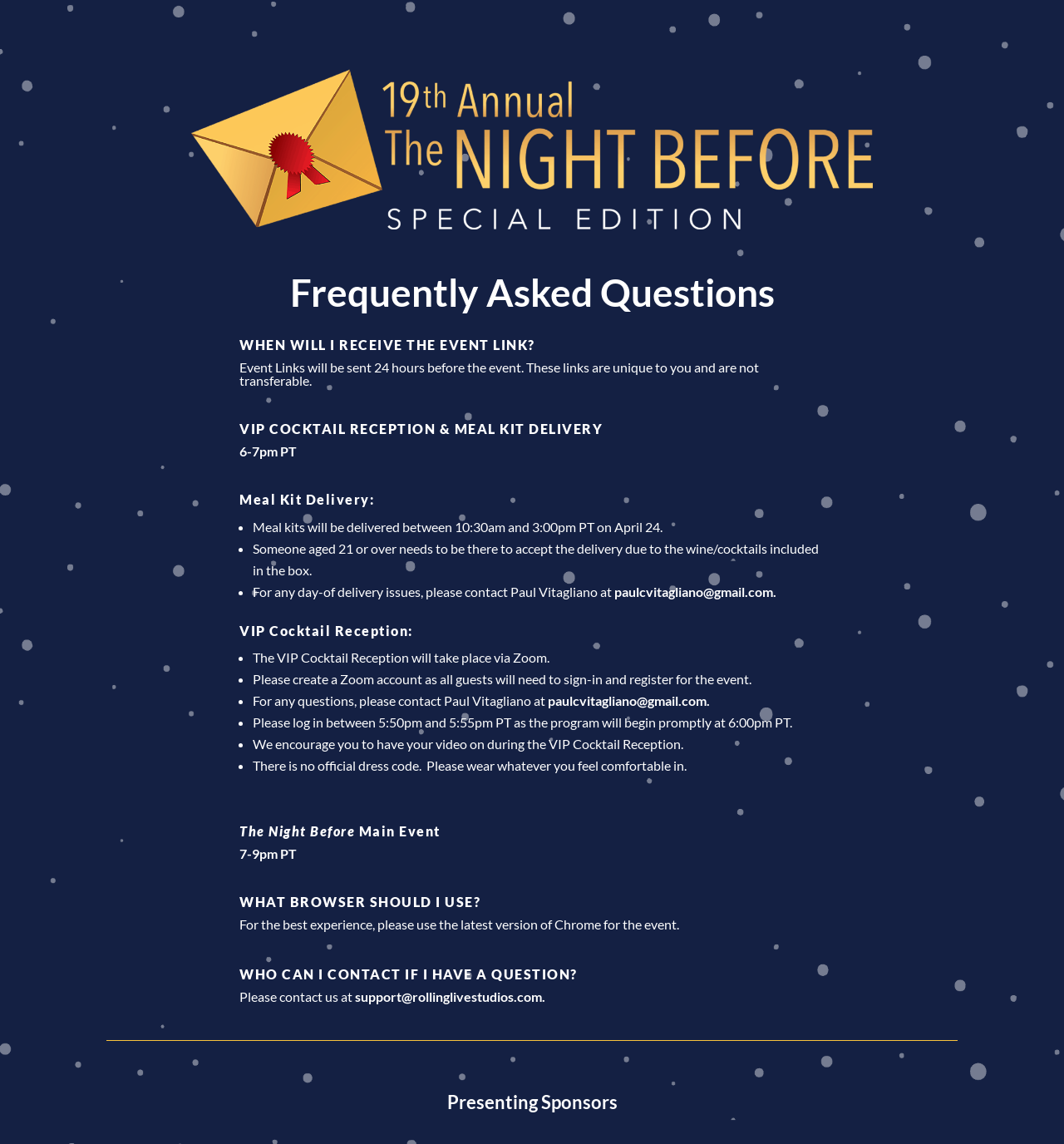Answer the question with a brief word or phrase:
What time is the VIP Cocktail Reception?

6-7pm PT